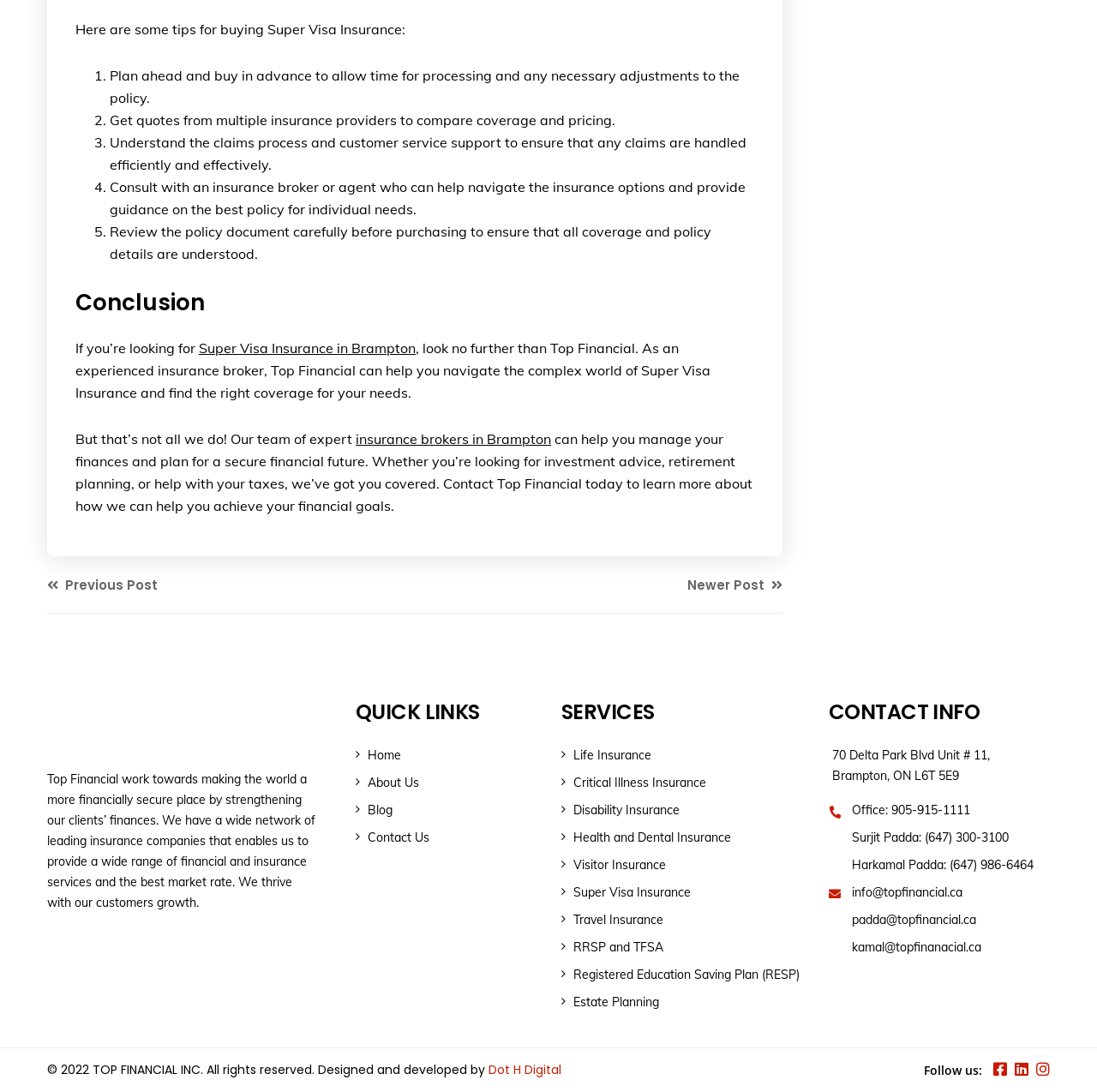What services does Top Financial offer?
Please use the image to deliver a detailed and complete answer.

According to the article, Top Financial offers a wide range of financial and insurance services, including life insurance, critical illness insurance, disability insurance, and more.